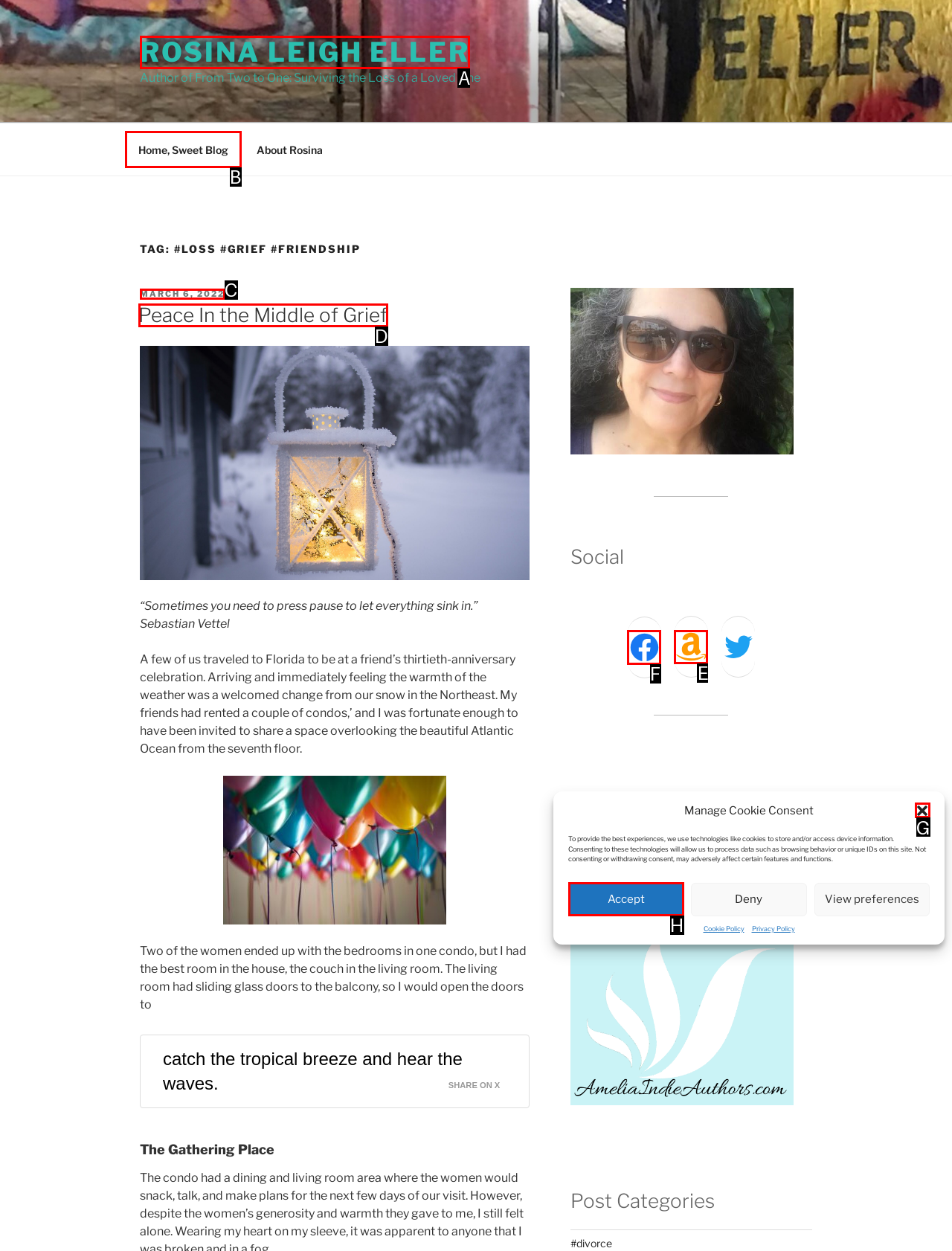What option should you select to complete this task: View the post about fall flowers? Indicate your answer by providing the letter only.

None